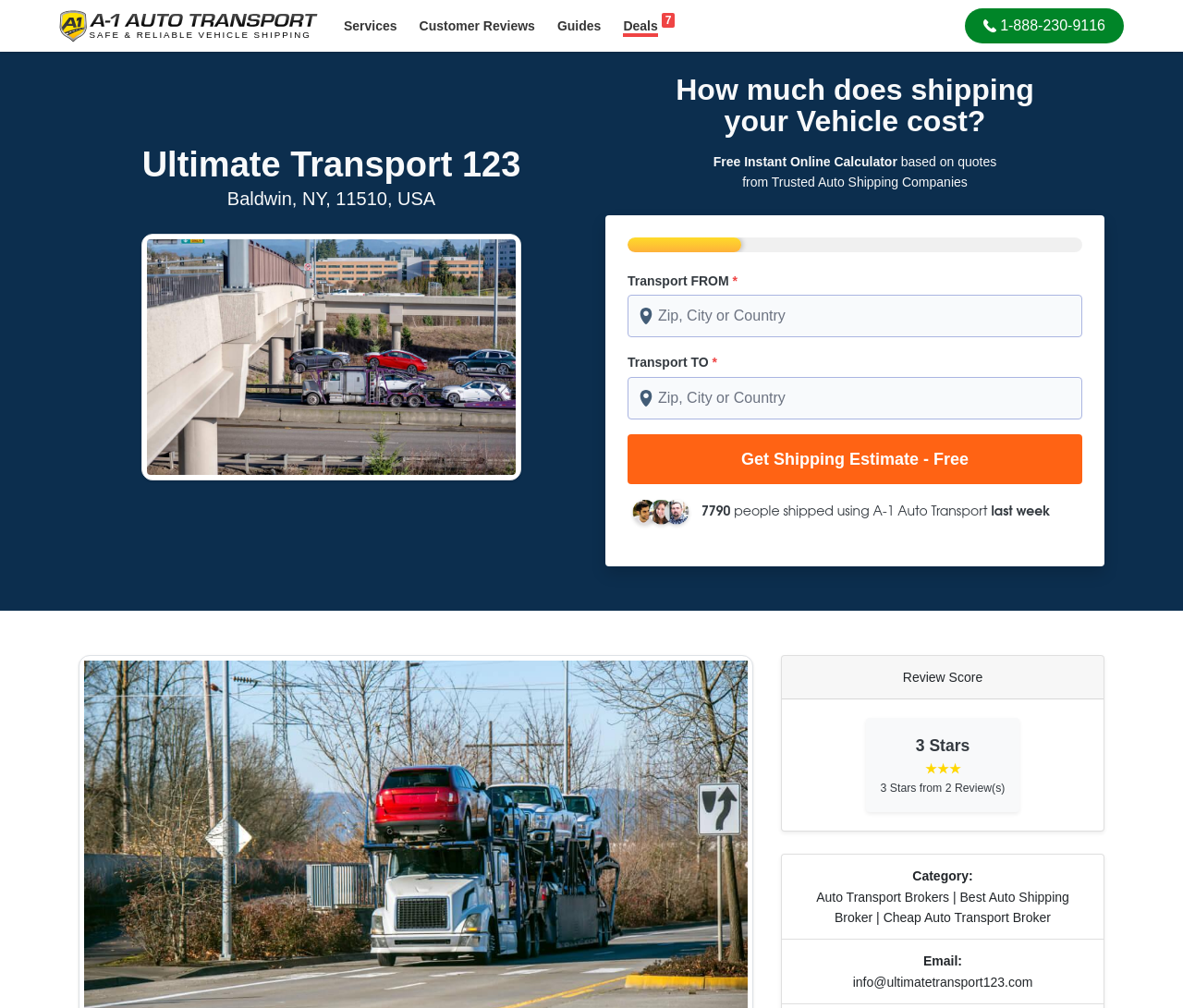What is the company name?
Based on the visual content, answer with a single word or a brief phrase.

Ultimate Transport 123